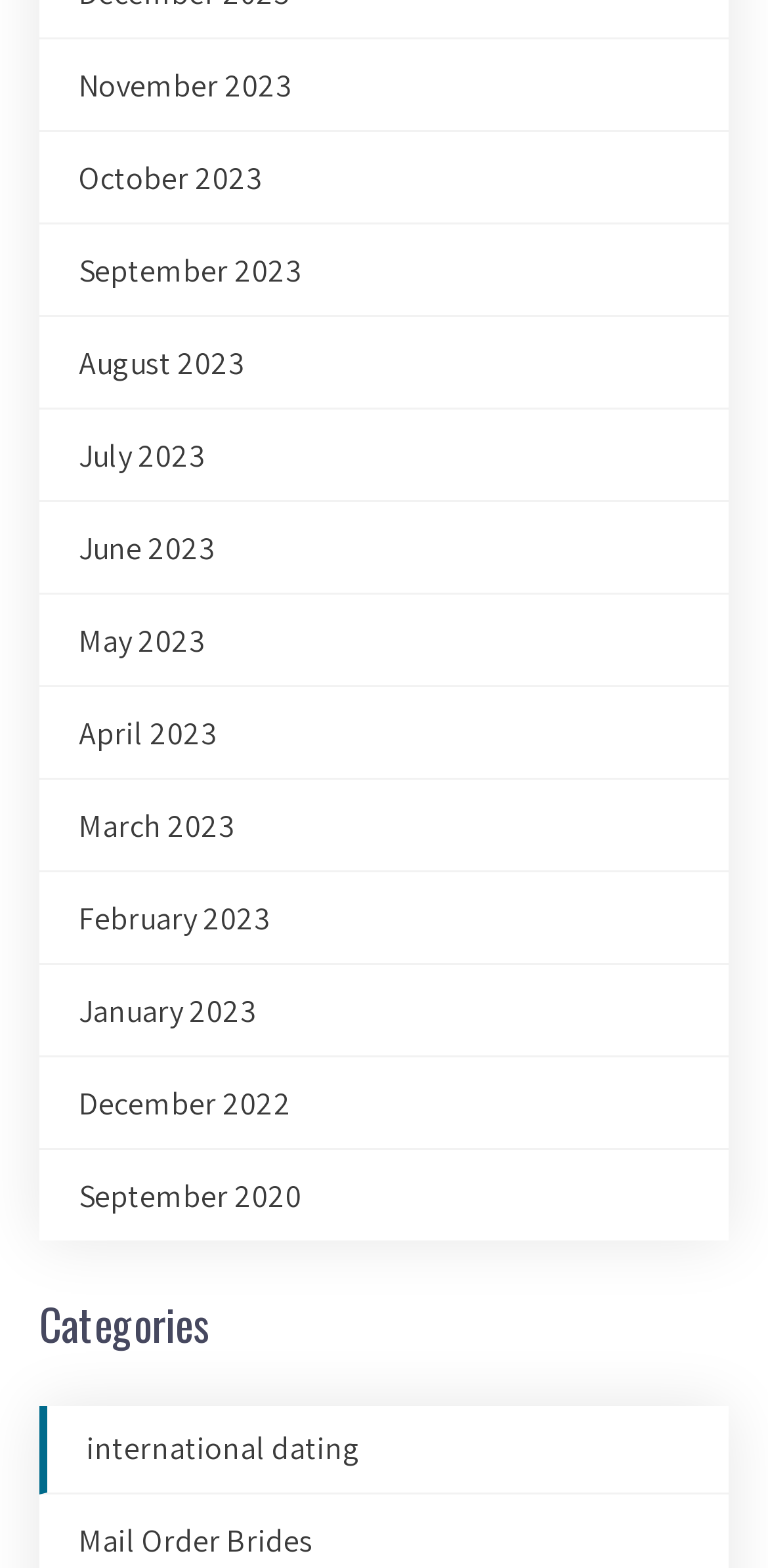Bounding box coordinates are to be given in the format (top-left x, top-left y, bottom-right x, bottom-right y). All values must be floating point numbers between 0 and 1. Provide the bounding box coordinate for the UI element described as: May 2023

[0.103, 0.395, 0.267, 0.421]